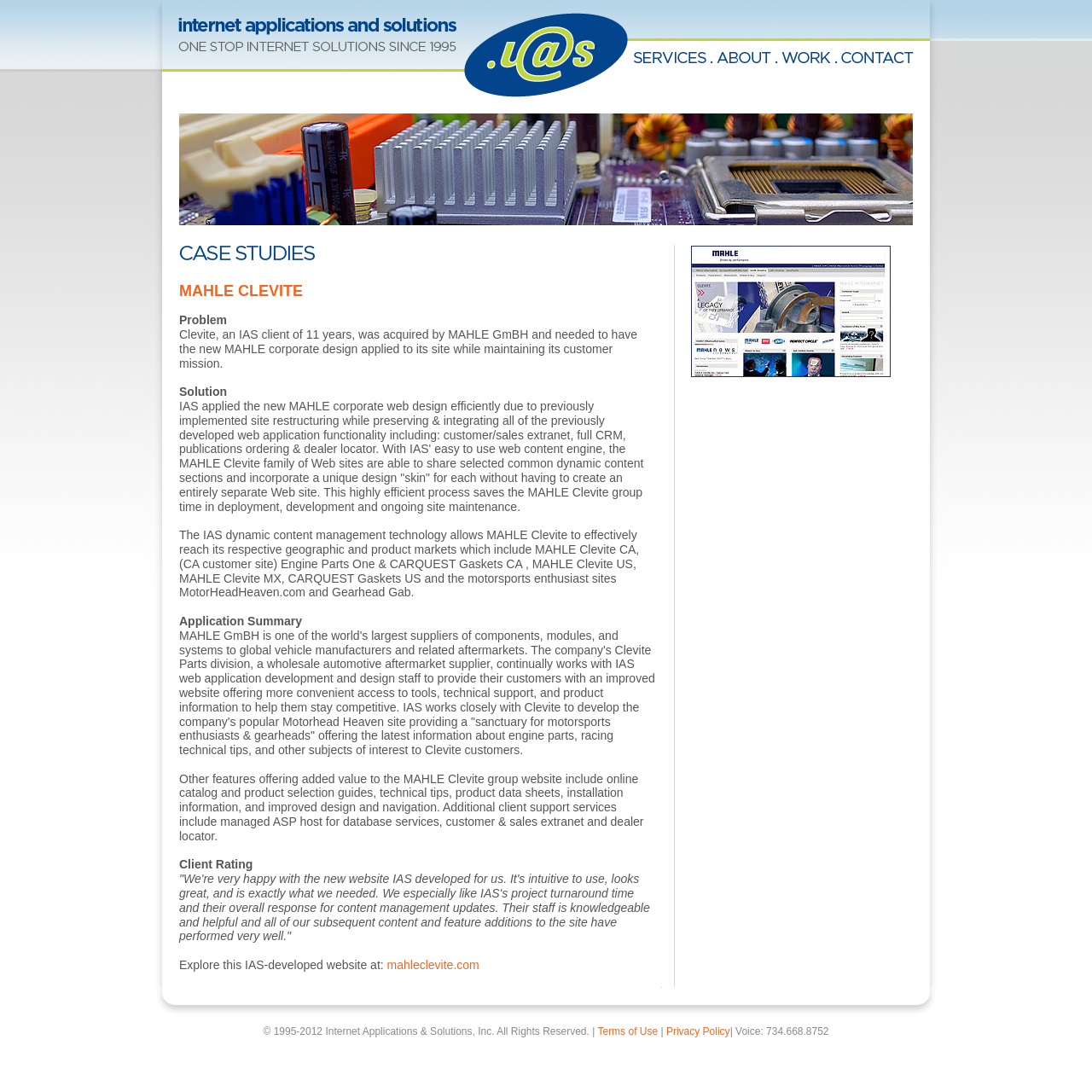What is the company featured in the case study?
Offer a detailed and full explanation in response to the question.

The company featured in the case study is MAHLE CLEVITE, which is evident from the heading 'MAHLE CLEVITE' and the text that follows, describing the problem and solution provided by IAS.